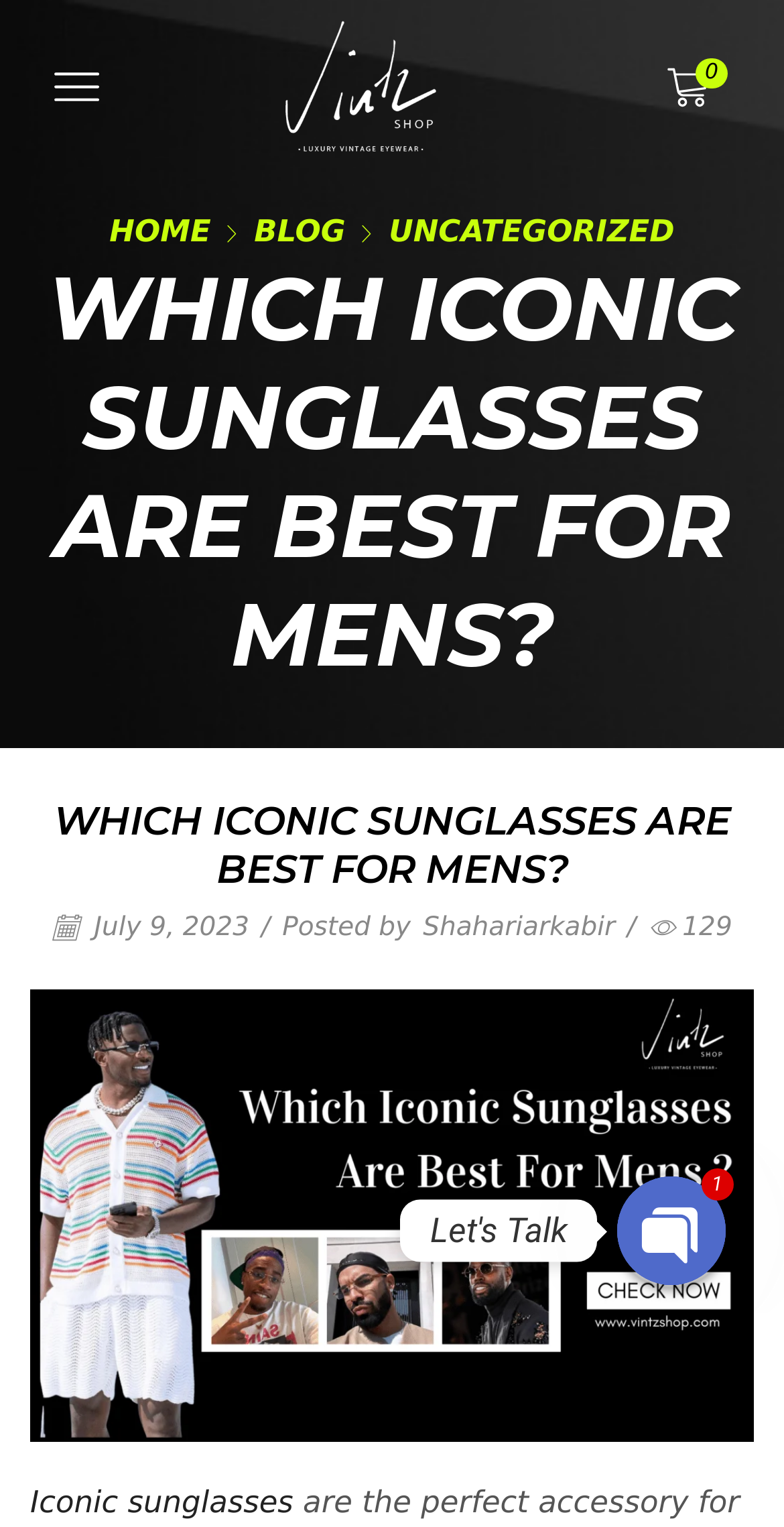Answer briefly with one word or phrase:
Who is the author of the blog post?

Shahariarkabir